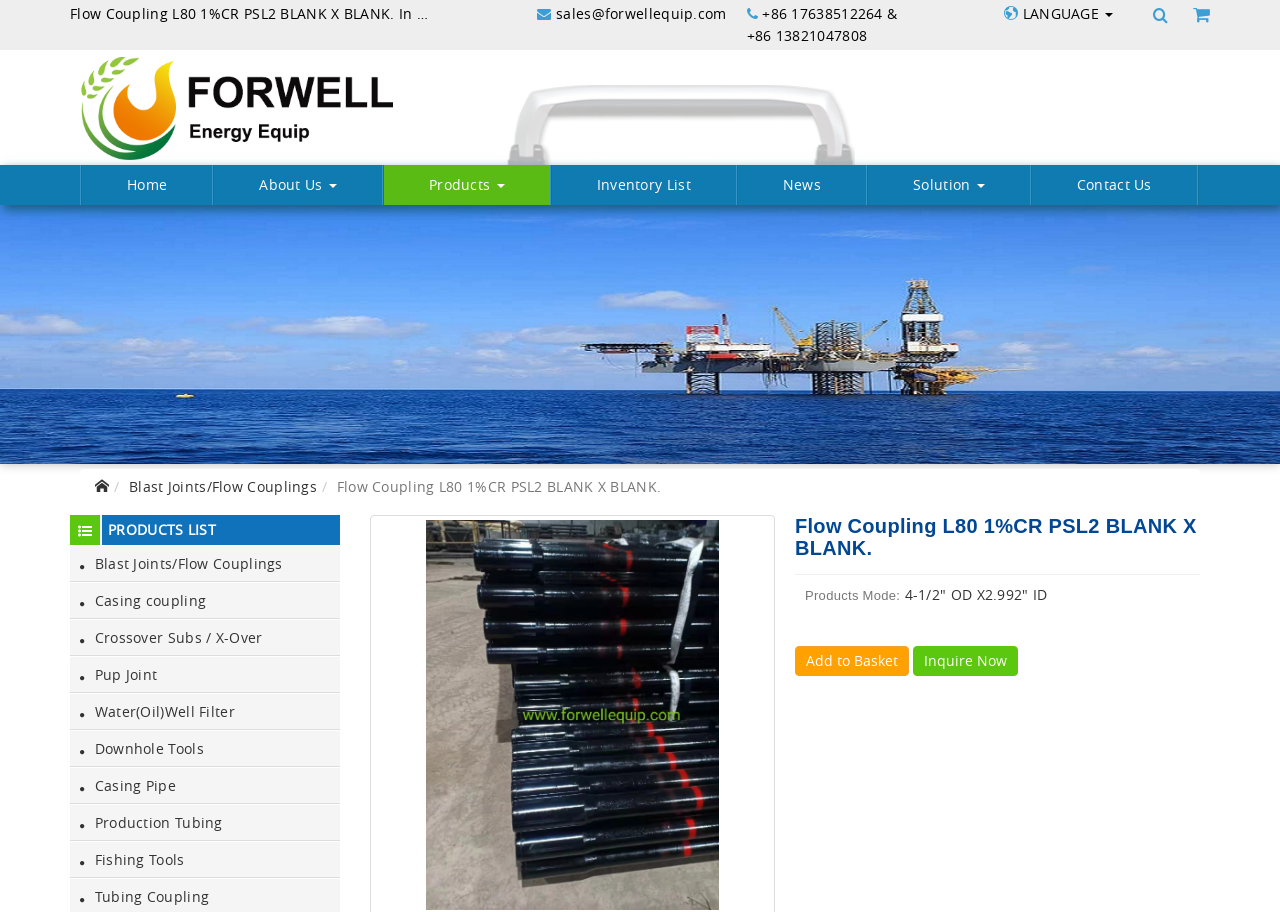Find the bounding box coordinates of the element you need to click on to perform this action: 'Contact Us through email'. The coordinates should be represented by four float values between 0 and 1, in the format [left, top, right, bottom].

[0.434, 0.004, 0.568, 0.025]